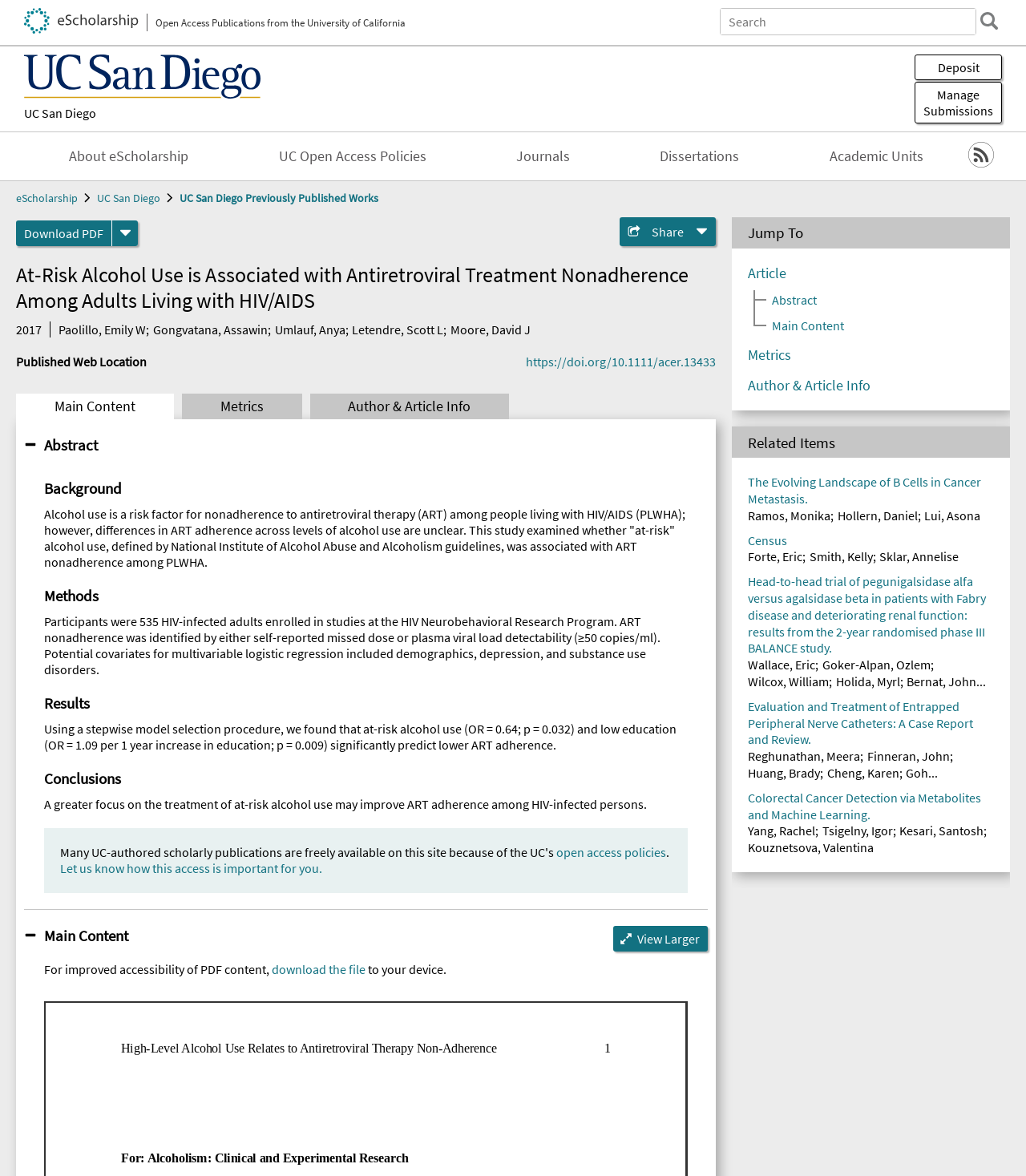Locate the bounding box of the UI element defined by this description: "Author & Article Info". The coordinates should be given as four float numbers between 0 and 1, formatted as [left, top, right, bottom].

[0.302, 0.334, 0.496, 0.356]